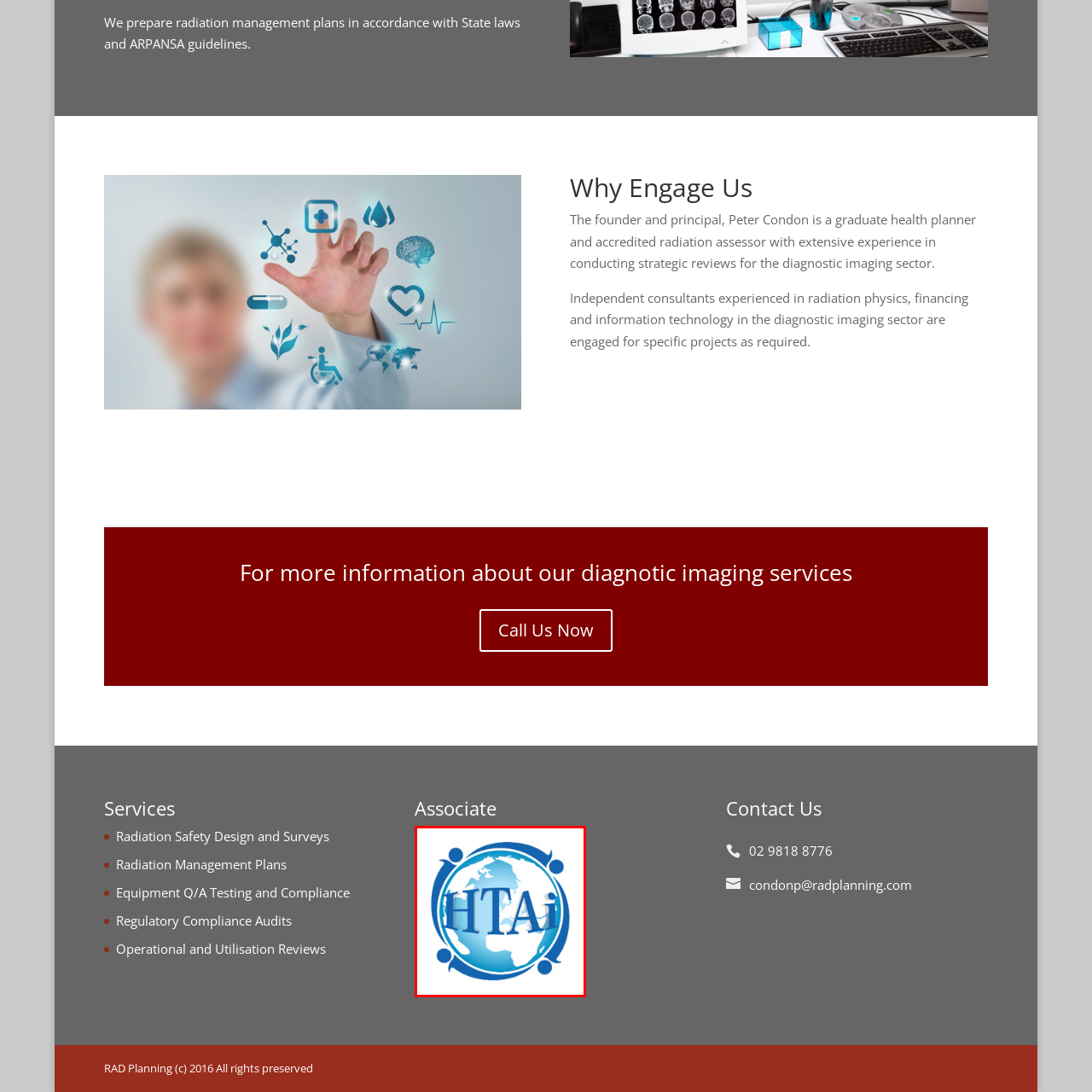Check the picture within the red bounding box and provide a brief answer using one word or phrase: What is the organization's mission?

Health technology assessment